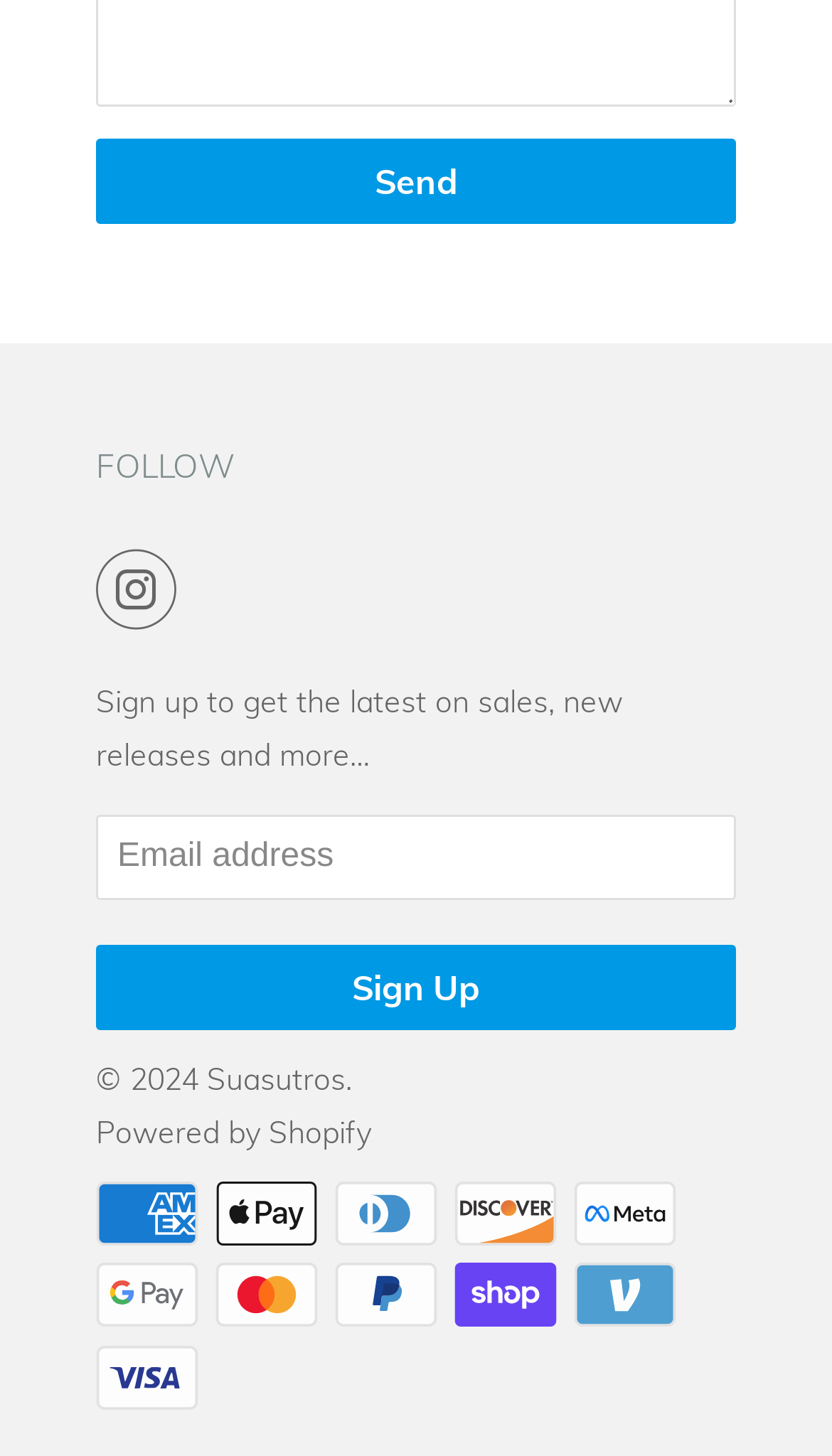Extract the bounding box of the UI element described as: "Powered by Shopify".

[0.115, 0.765, 0.446, 0.791]